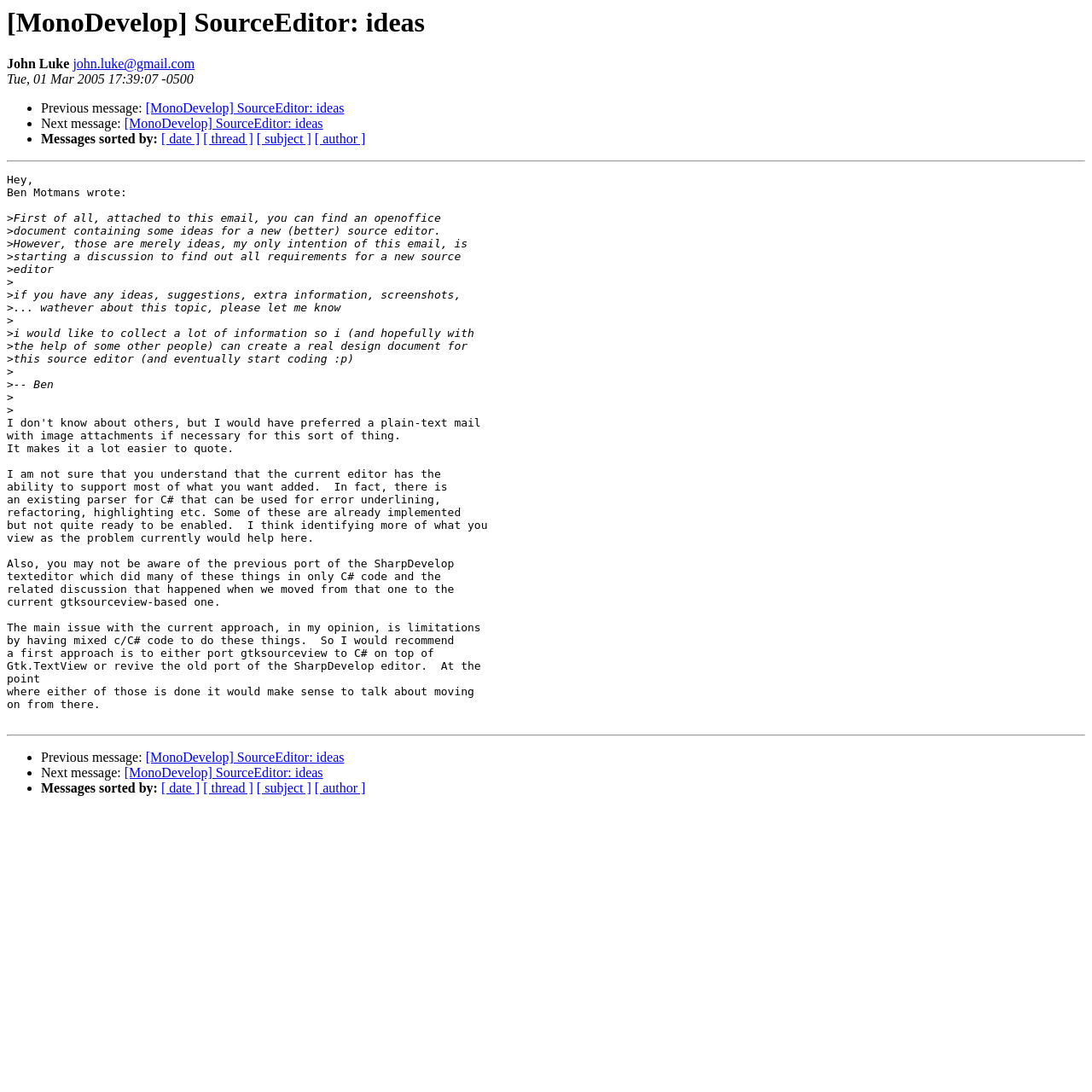Who is the author of the email?
Look at the image and respond with a single word or a short phrase.

Ben